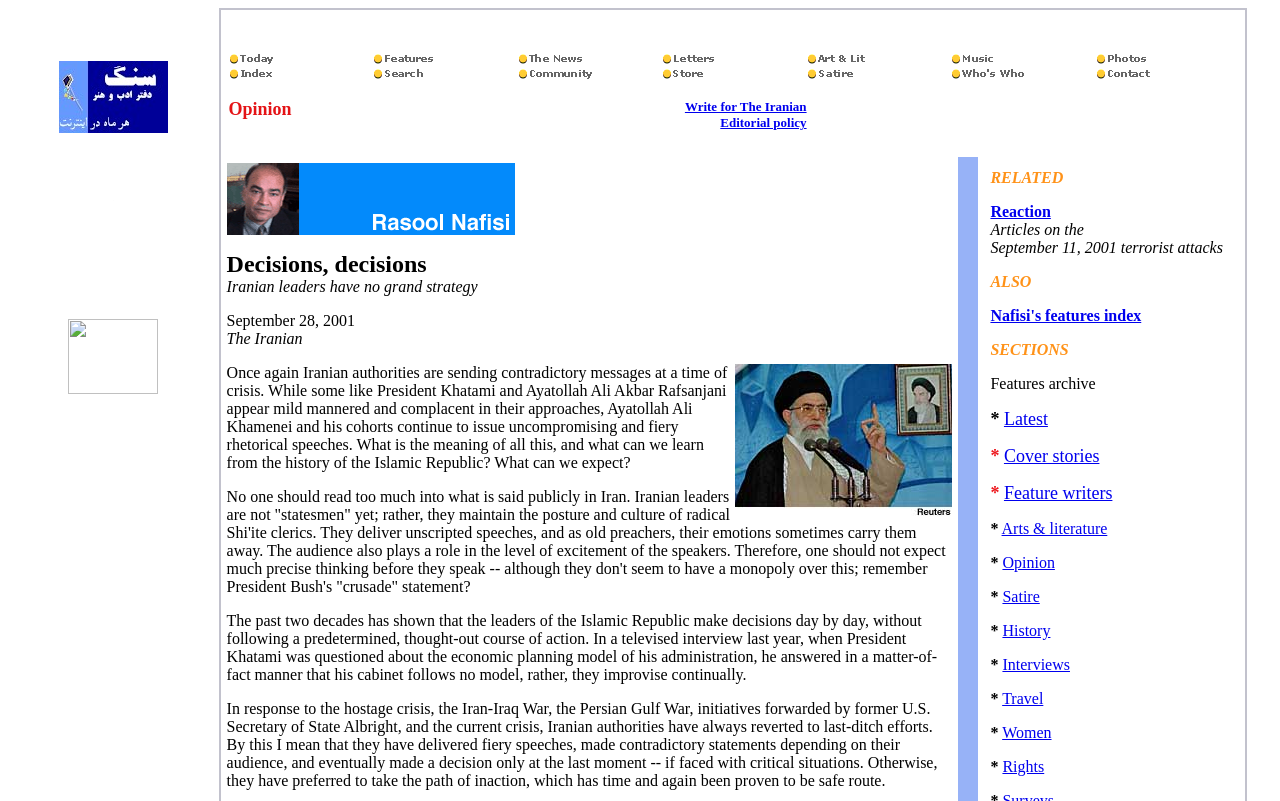Please specify the bounding box coordinates in the format (top-left x, top-left y, bottom-right x, bottom-right y), with values ranging from 0 to 1. Identify the bounding box for the UI component described as follows: Interviews

[0.783, 0.819, 0.836, 0.84]